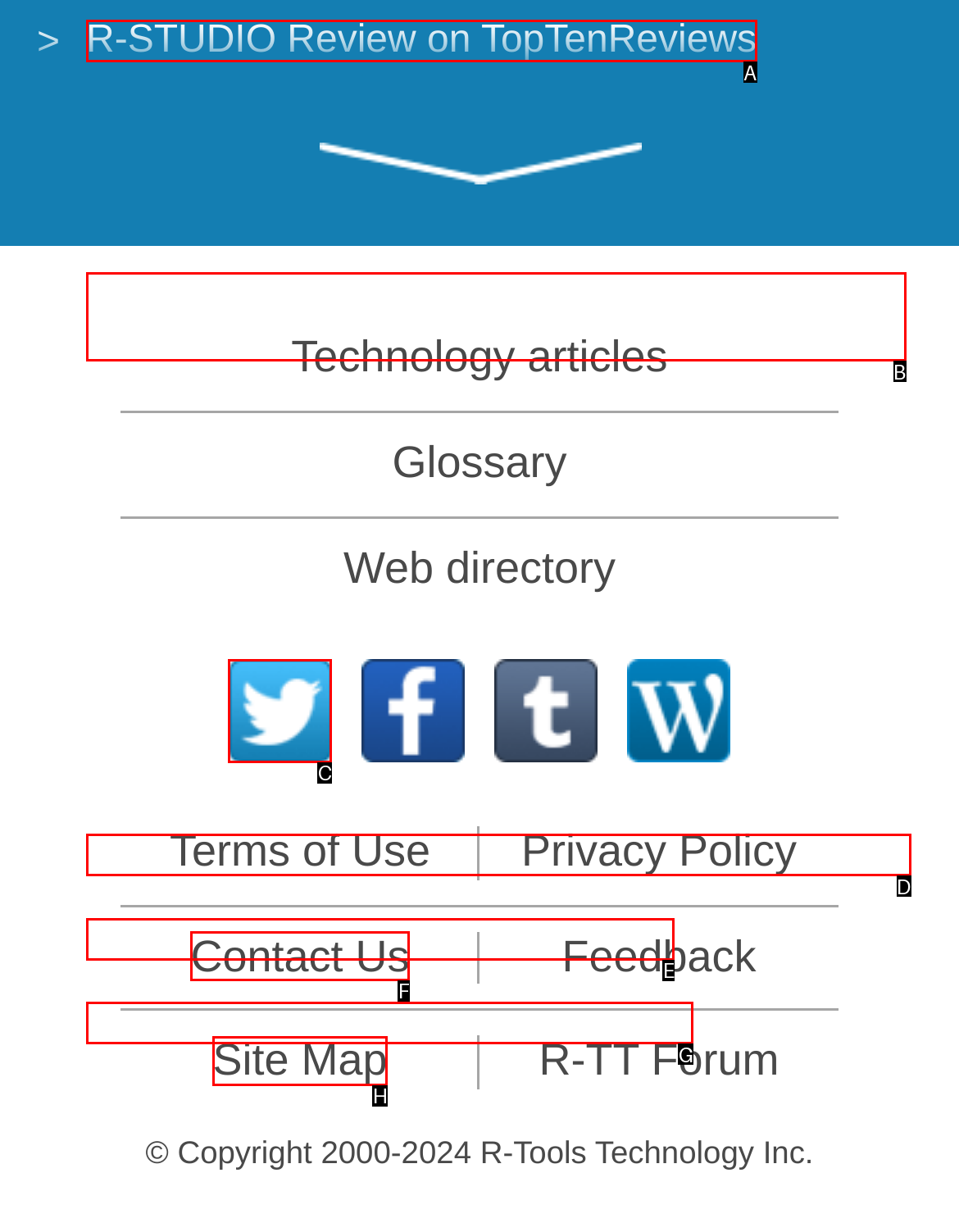Determine the letter of the element I should select to fulfill the following instruction: Follow on Twitter. Just provide the letter.

C